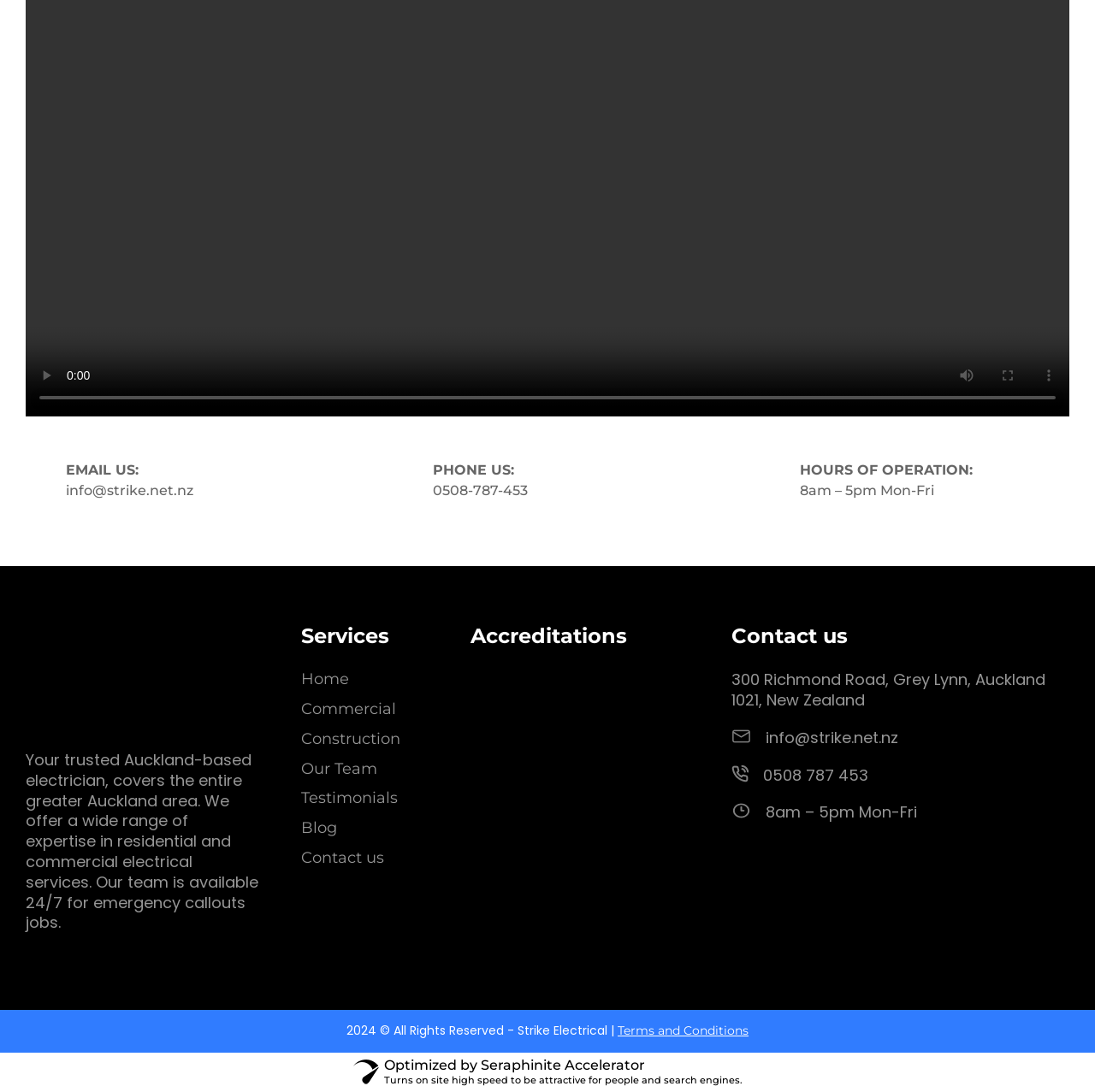Determine the bounding box coordinates of the element that should be clicked to execute the following command: "play the video".

[0.023, 0.325, 0.061, 0.362]